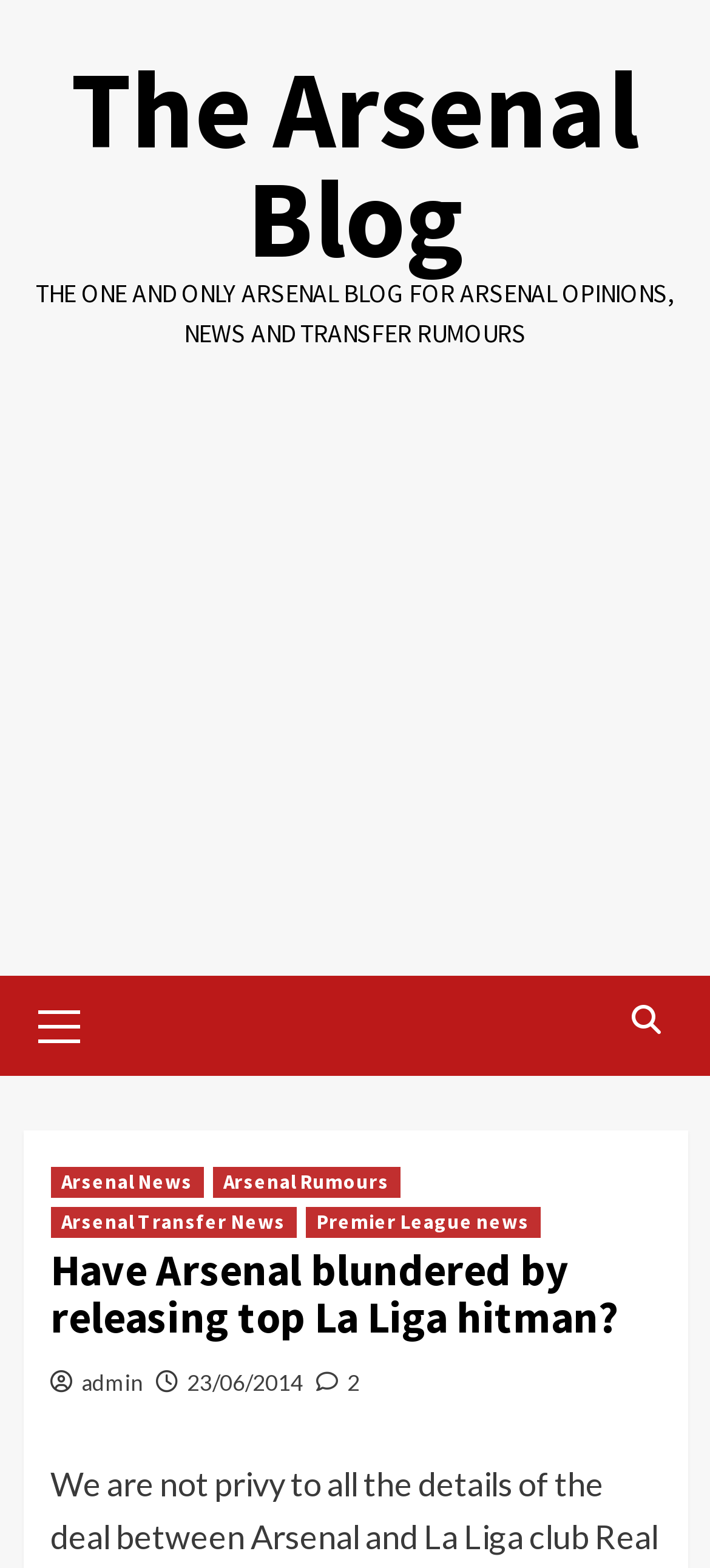Can you identify the bounding box coordinates of the clickable region needed to carry out this instruction: 'check the events'? The coordinates should be four float numbers within the range of 0 to 1, stated as [left, top, right, bottom].

None